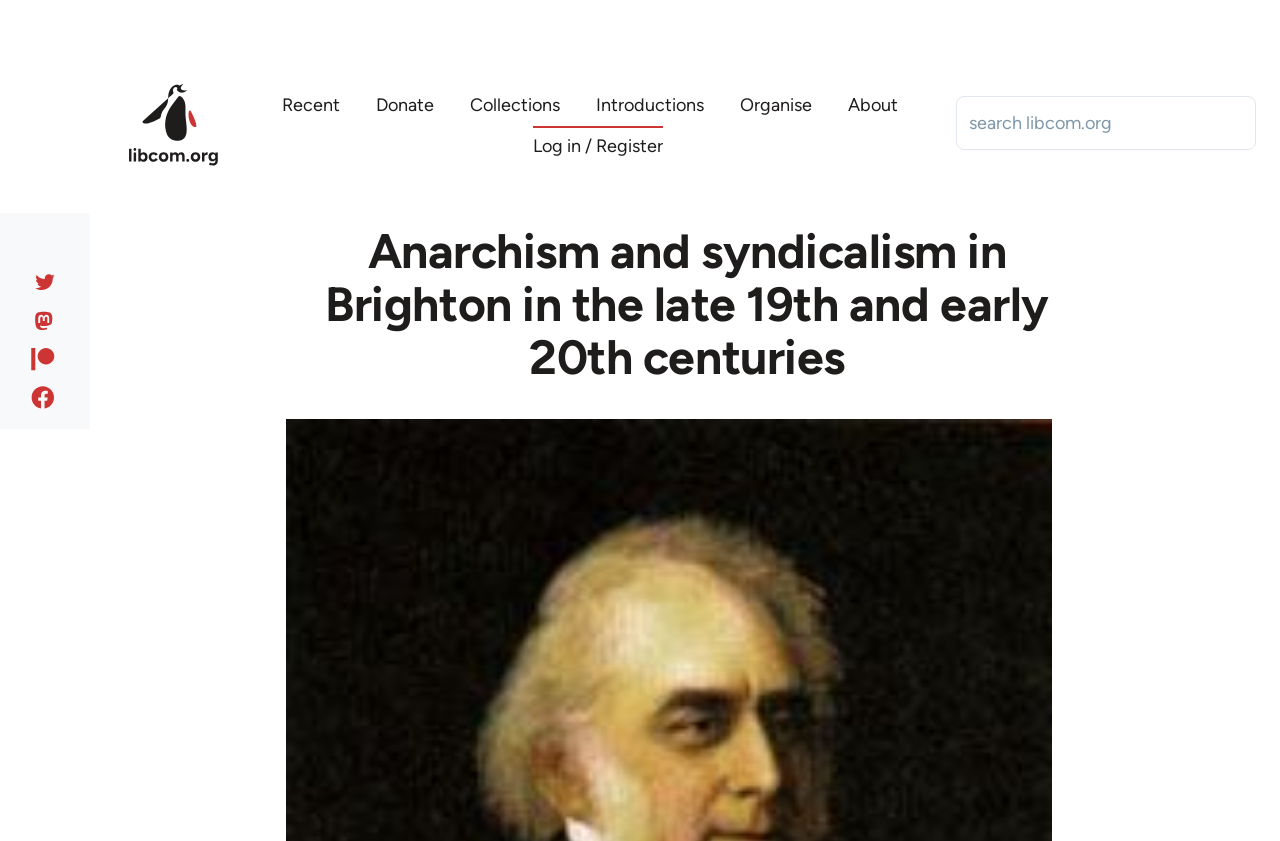Please identify the bounding box coordinates for the region that you need to click to follow this instruction: "Search on libcom.org".

[0.747, 0.114, 0.981, 0.178]